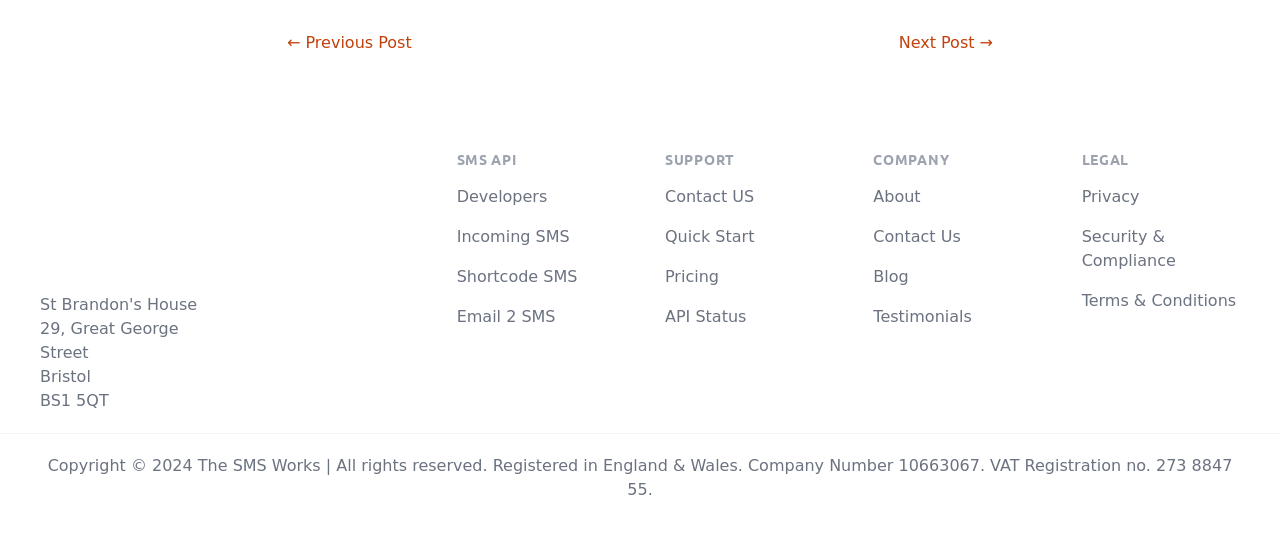Locate the bounding box coordinates of the element that should be clicked to execute the following instruction: "learn about SMS API".

[0.357, 0.269, 0.48, 0.305]